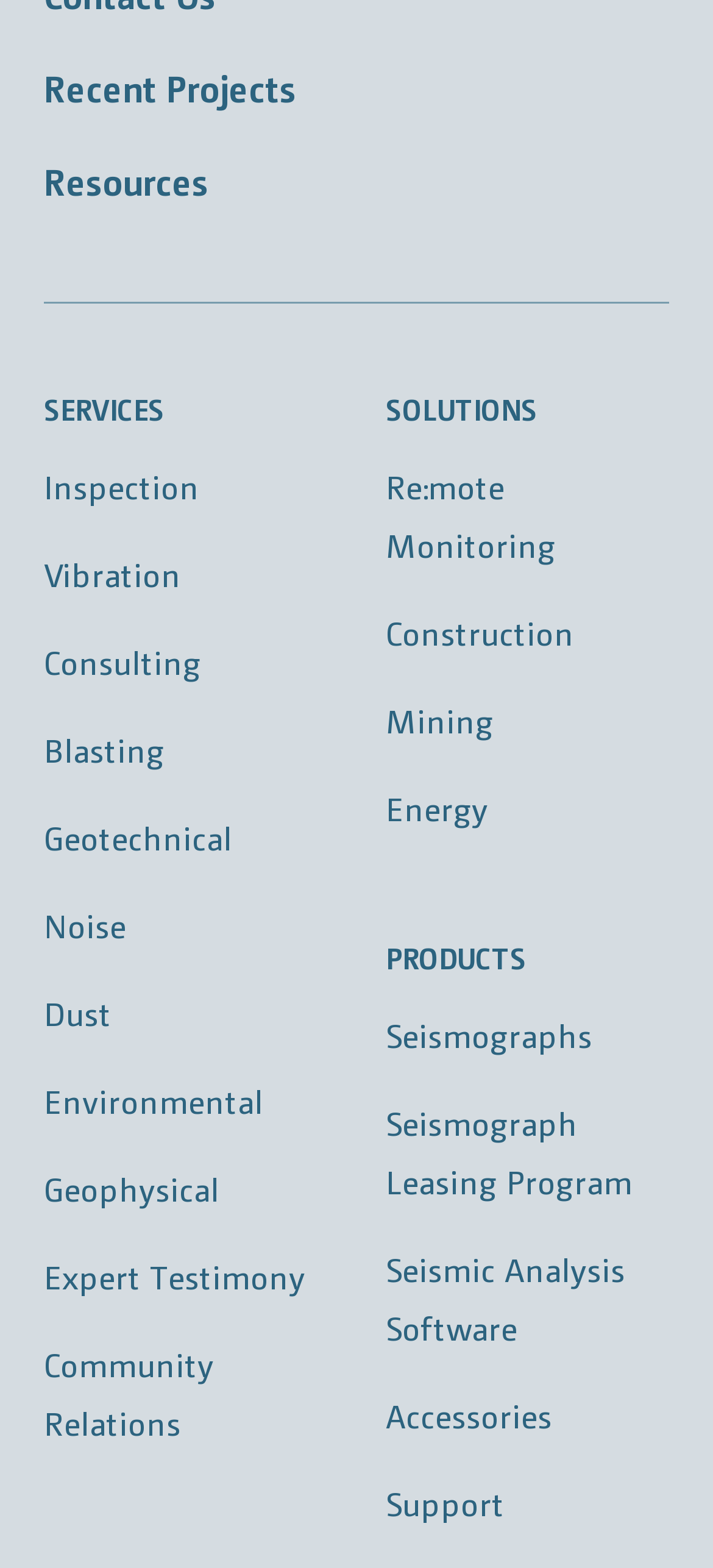Identify the bounding box coordinates of the section that should be clicked to achieve the task described: "View recent projects".

[0.062, 0.036, 0.938, 0.077]